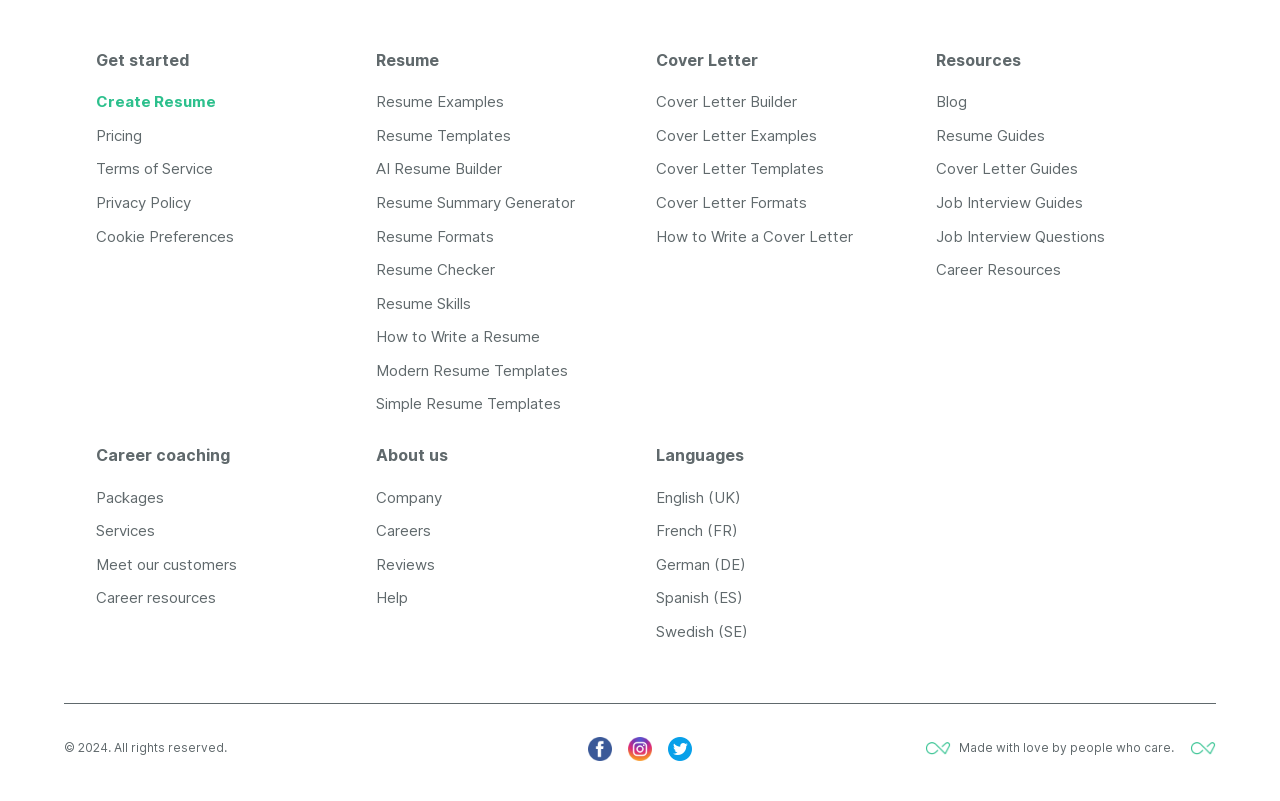Highlight the bounding box coordinates of the element you need to click to perform the following instruction: "Read the blog."

[0.731, 0.115, 0.755, 0.139]